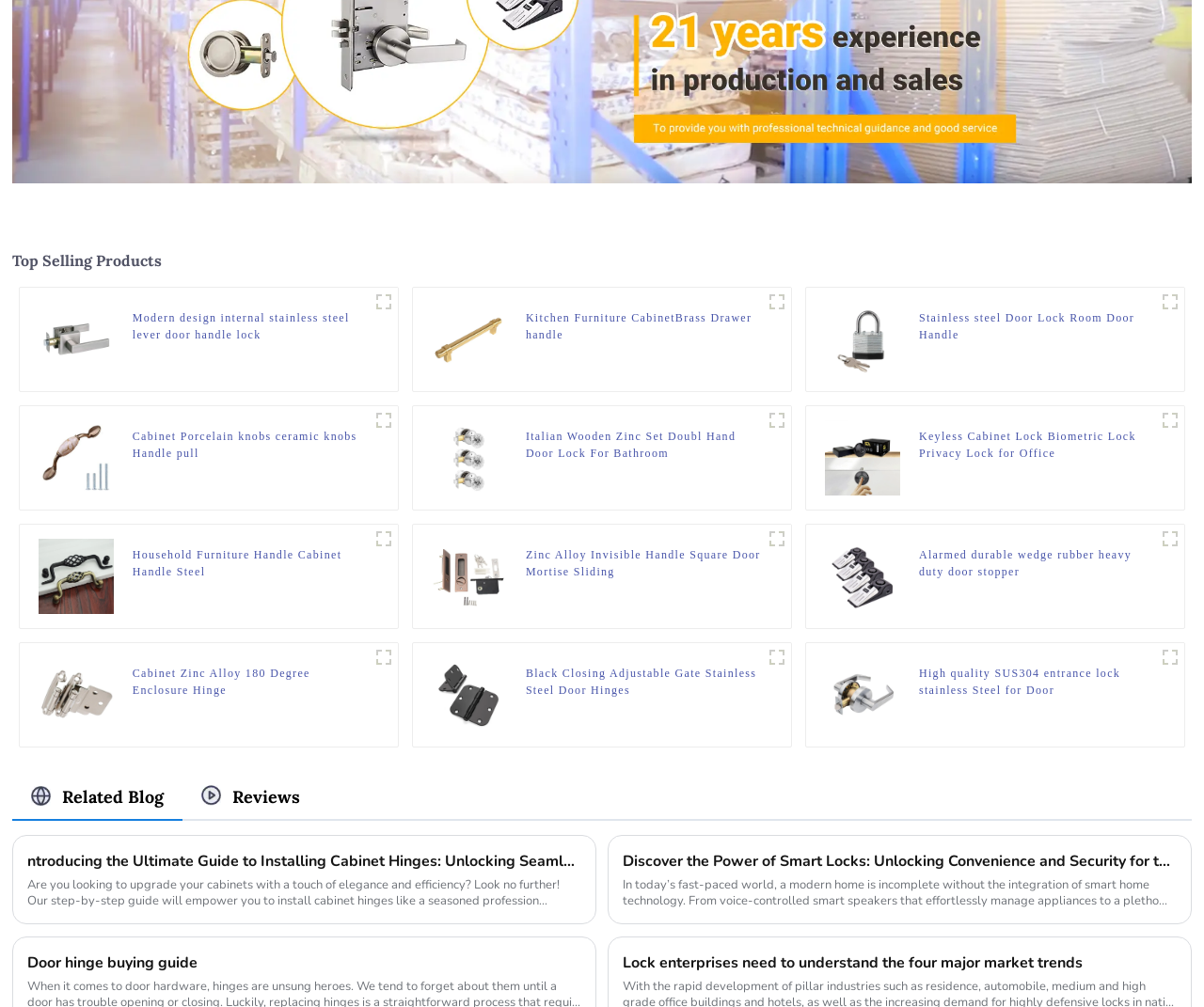Please identify the bounding box coordinates of the region to click in order to complete the given instruction: "Click on the link 'Modern design internal stainless steel lever door handle lock'". The coordinates should be four float numbers between 0 and 1, i.e., [left, top, right, bottom].

[0.11, 0.307, 0.307, 0.341]